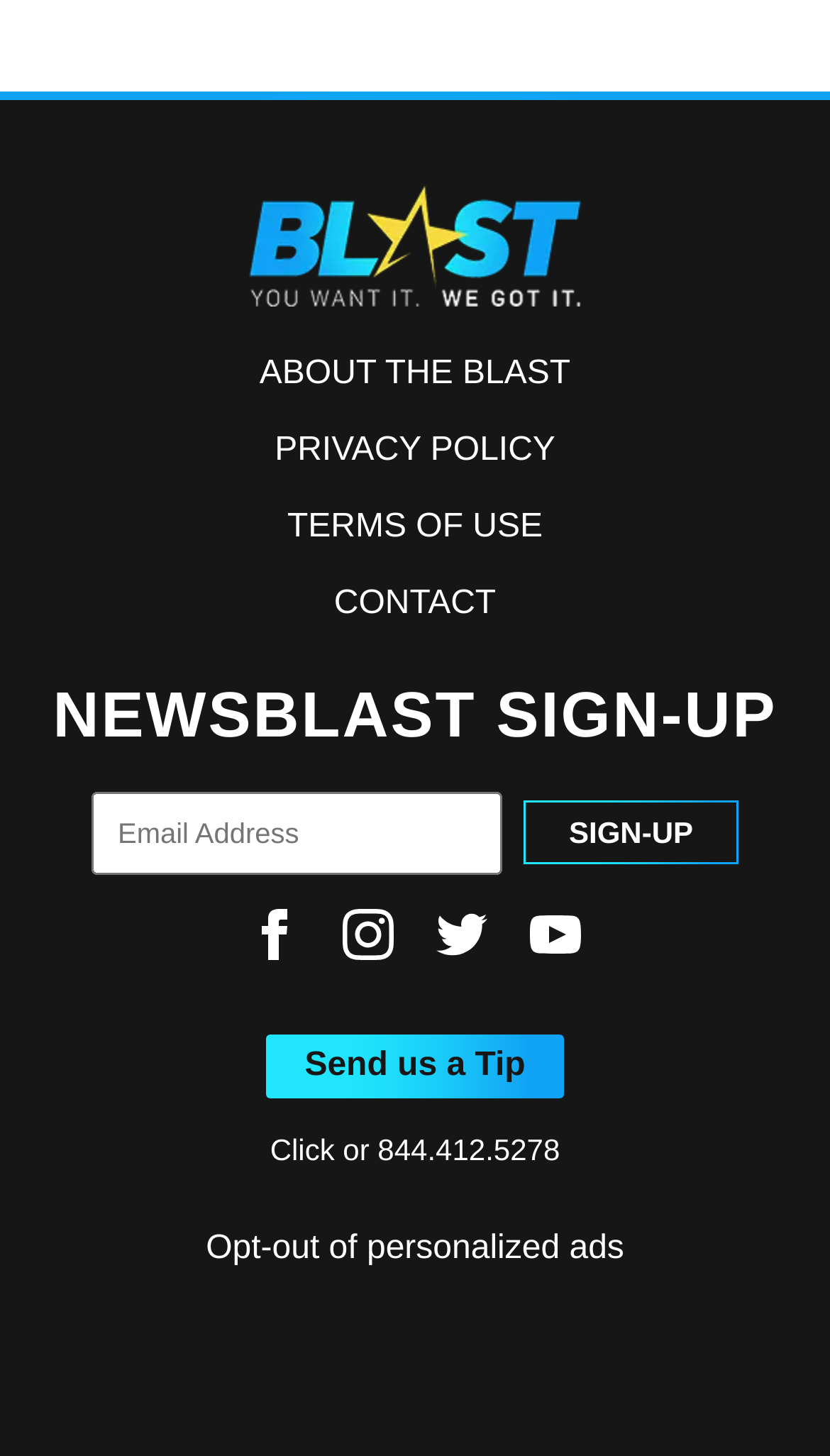Predict the bounding box of the UI element that fits this description: "name="EMAIL" placeholder="Email Address"".

[0.111, 0.544, 0.606, 0.601]